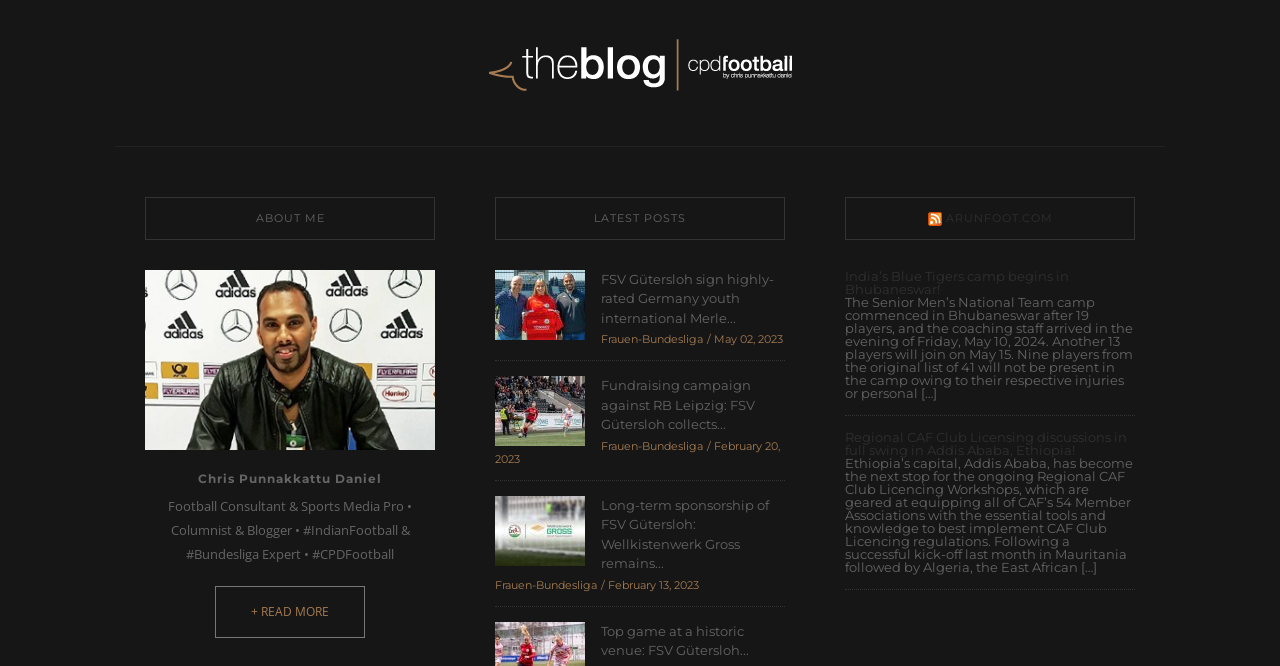Respond with a single word or phrase:
What is the date of the latest post?

May 02, 2023